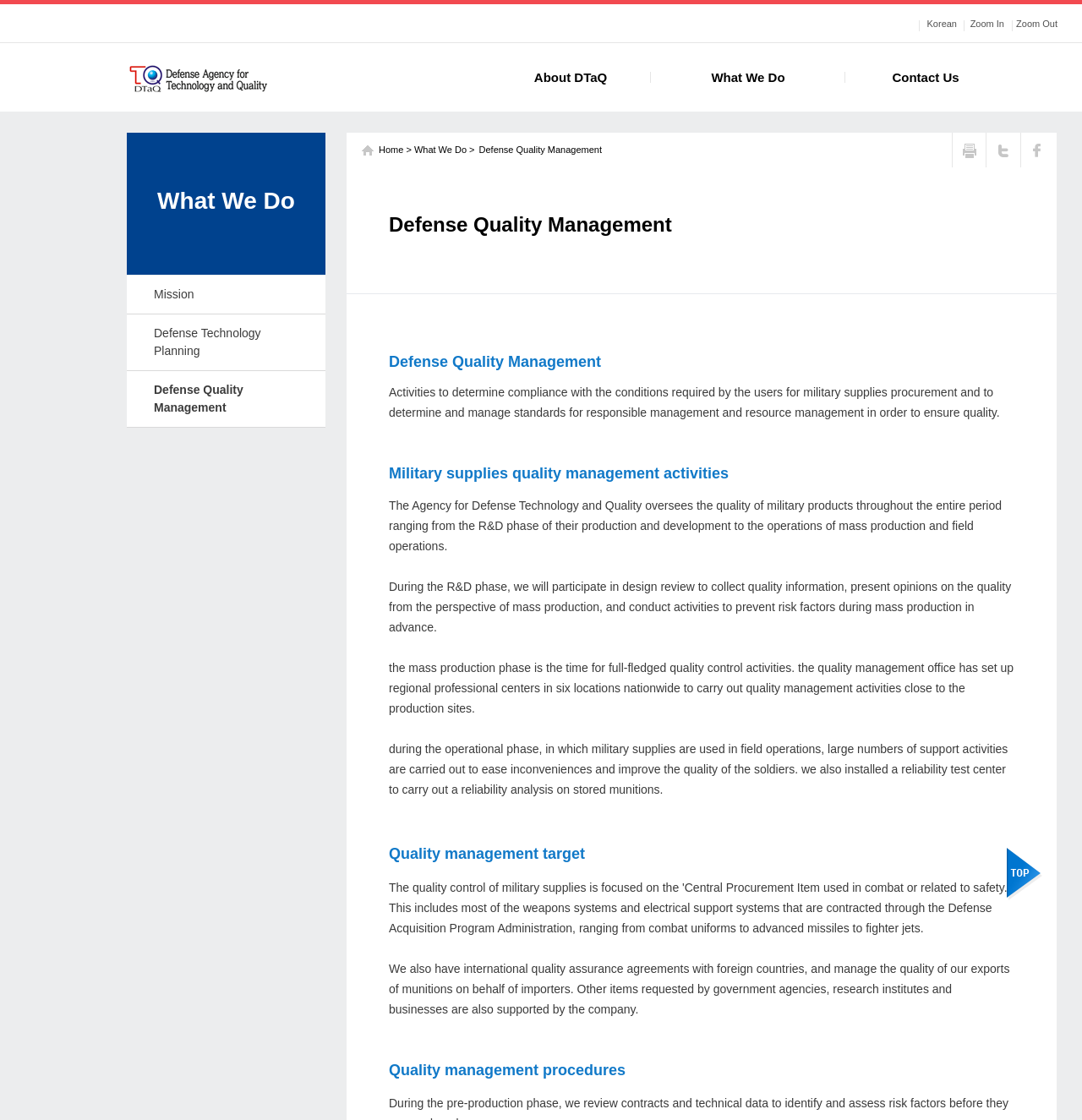Locate the bounding box coordinates of the clickable part needed for the task: "Click the 'About DTaQ' link".

[0.453, 0.038, 0.602, 0.1]